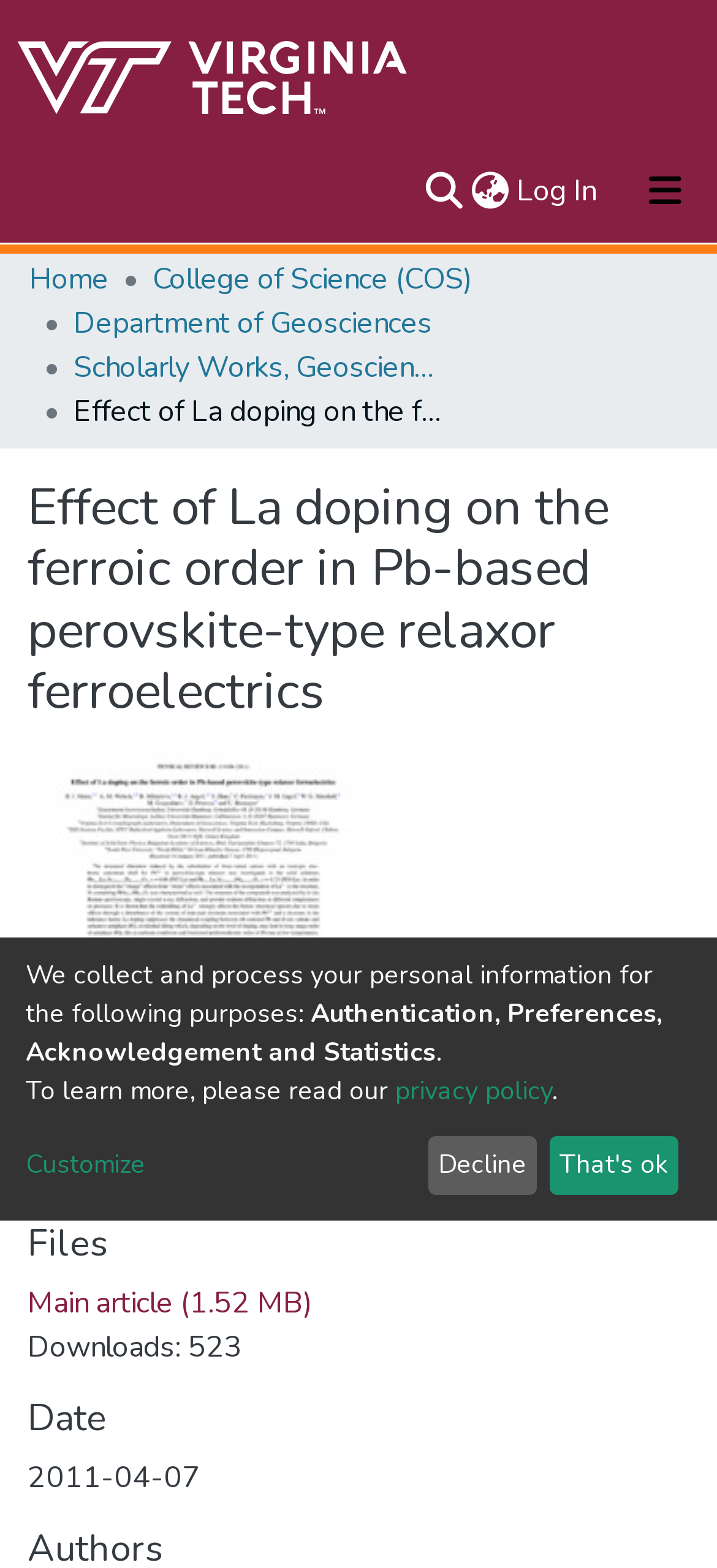Identify the bounding box coordinates for the region to click in order to carry out this instruction: "Go to About page". Provide the coordinates using four float numbers between 0 and 1, formatted as [left, top, right, bottom].

[0.041, 0.156, 0.959, 0.203]